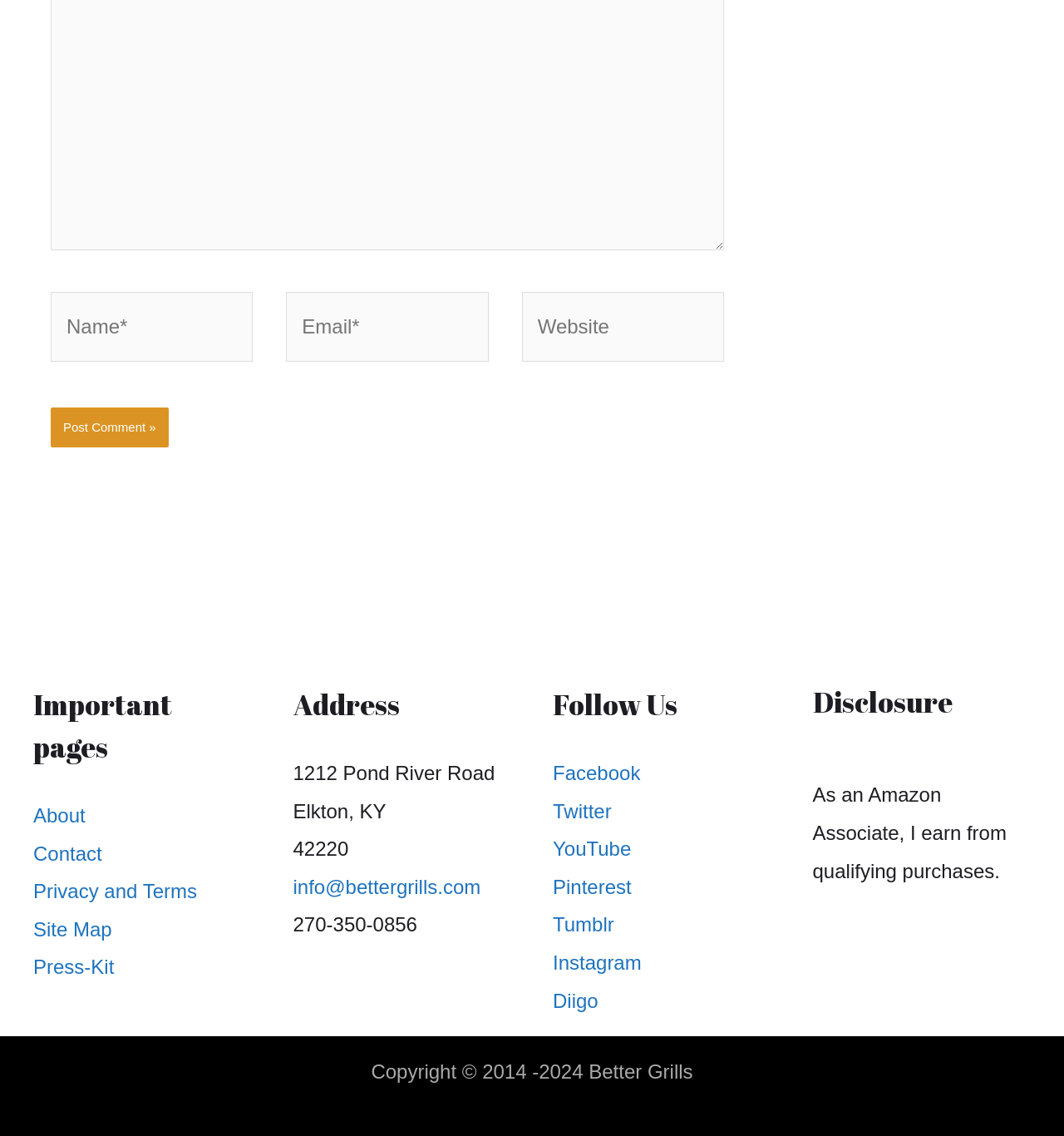Specify the bounding box coordinates of the area to click in order to follow the given instruction: "Enter your name."

[0.048, 0.254, 0.238, 0.315]